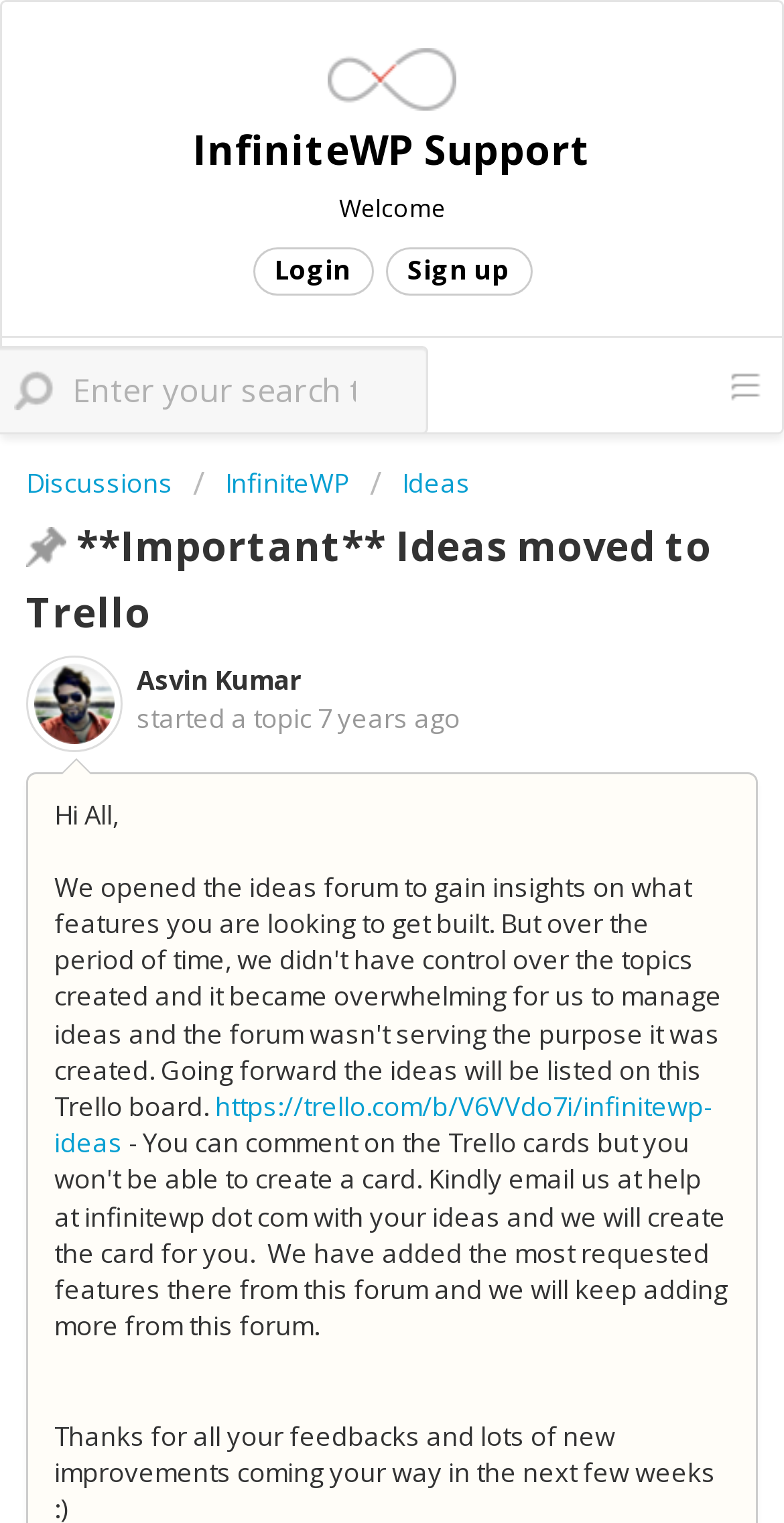How many links are there in the top navigation bar?
Please provide an in-depth and detailed response to the question.

The top navigation bar contains three links: 'Login', 'Sign up', and a logo link. These links are located at the top of the webpage, and their bounding box coordinates indicate that they are positioned horizontally next to each other.